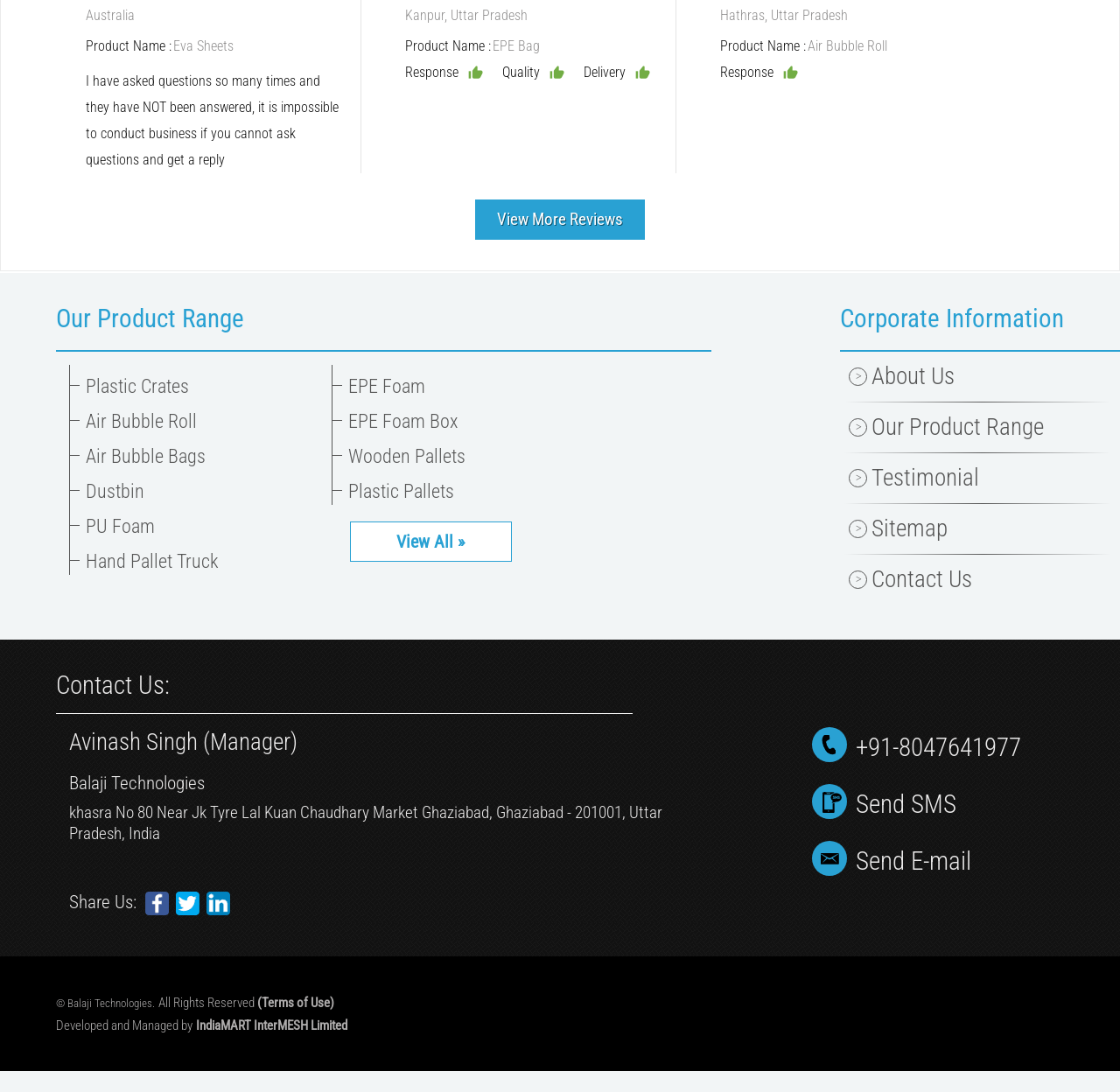Answer the question in one word or a short phrase:
What is the name of the company mentioned in the corporate information section?

Balaji Technologies